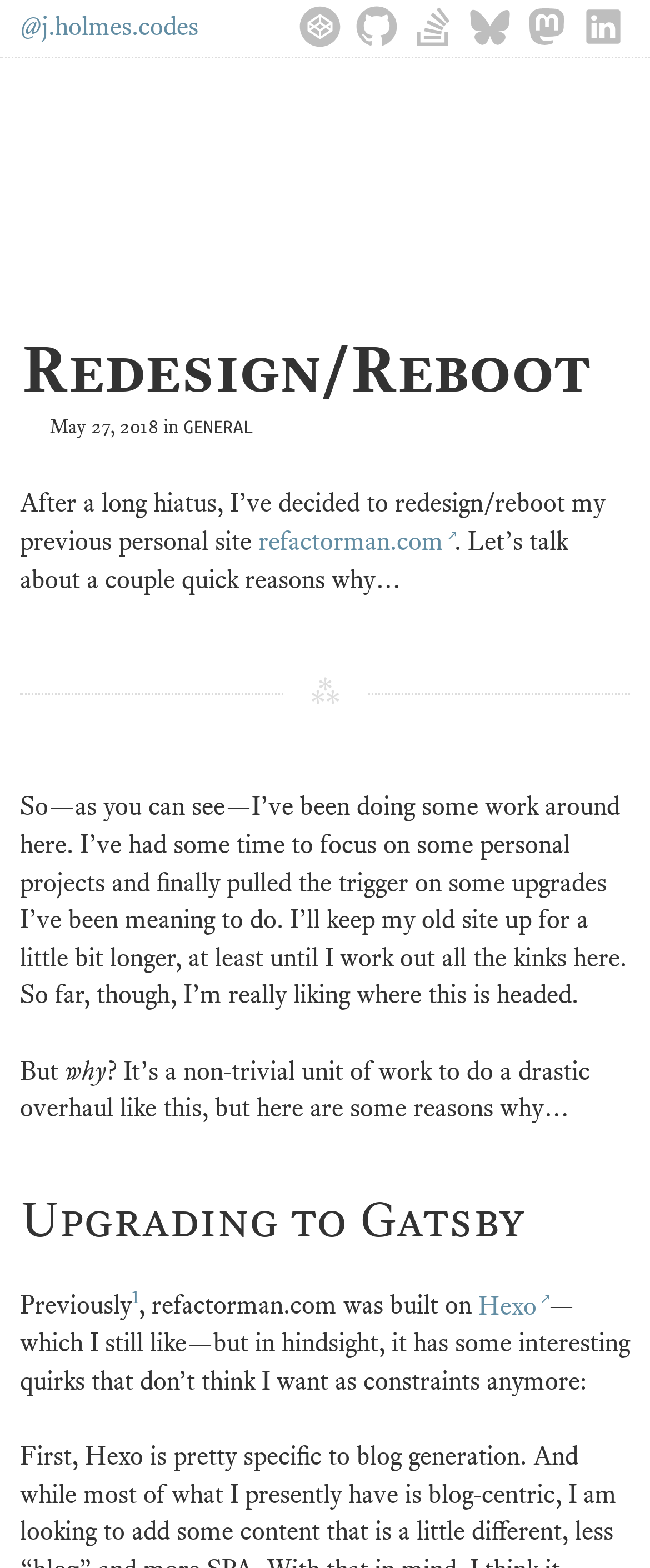What is the author's social media platform with the username '@j.holmes.codes'?
Examine the image and provide an in-depth answer to the question.

The author provides a link to their social media profiles, including bsky, which has the username '@j.holmes.codes', as indicated by the link '@j.holmes.codes' in the list of social media profiles.